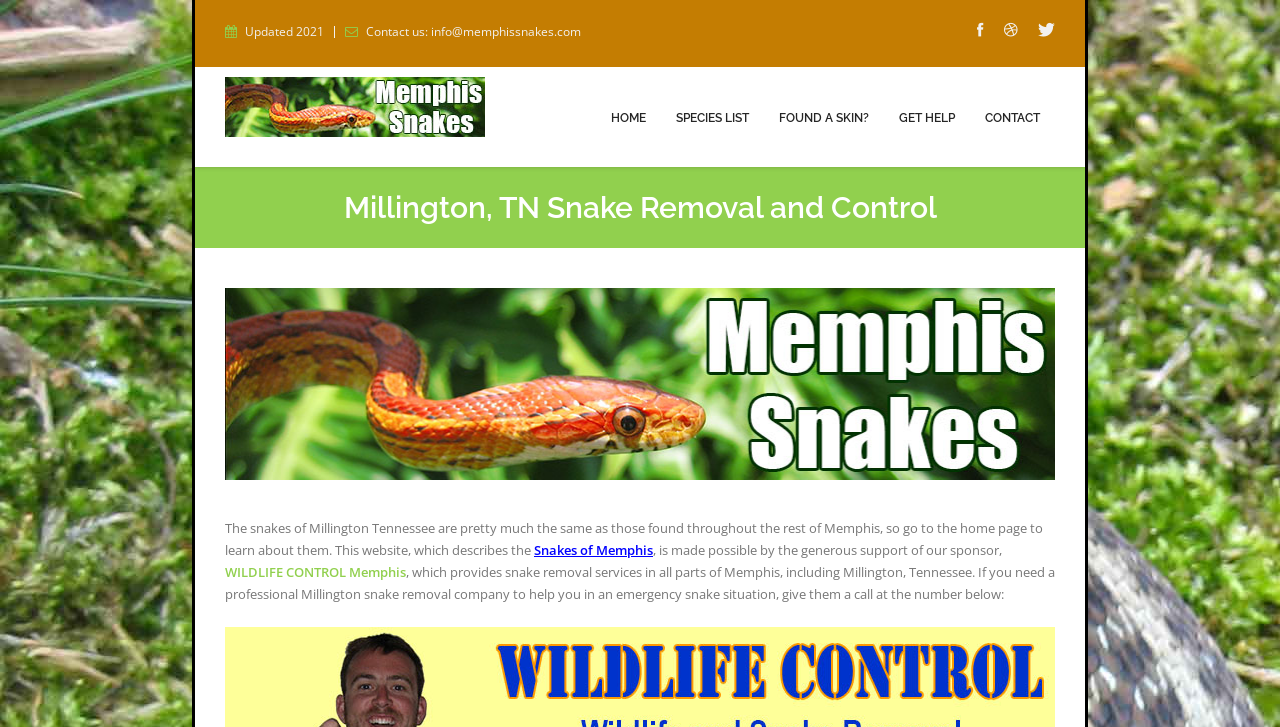What is the name of the sponsor of the webpage?
Based on the visual content, answer with a single word or a brief phrase.

WILDLIFE CONTROL Memphis